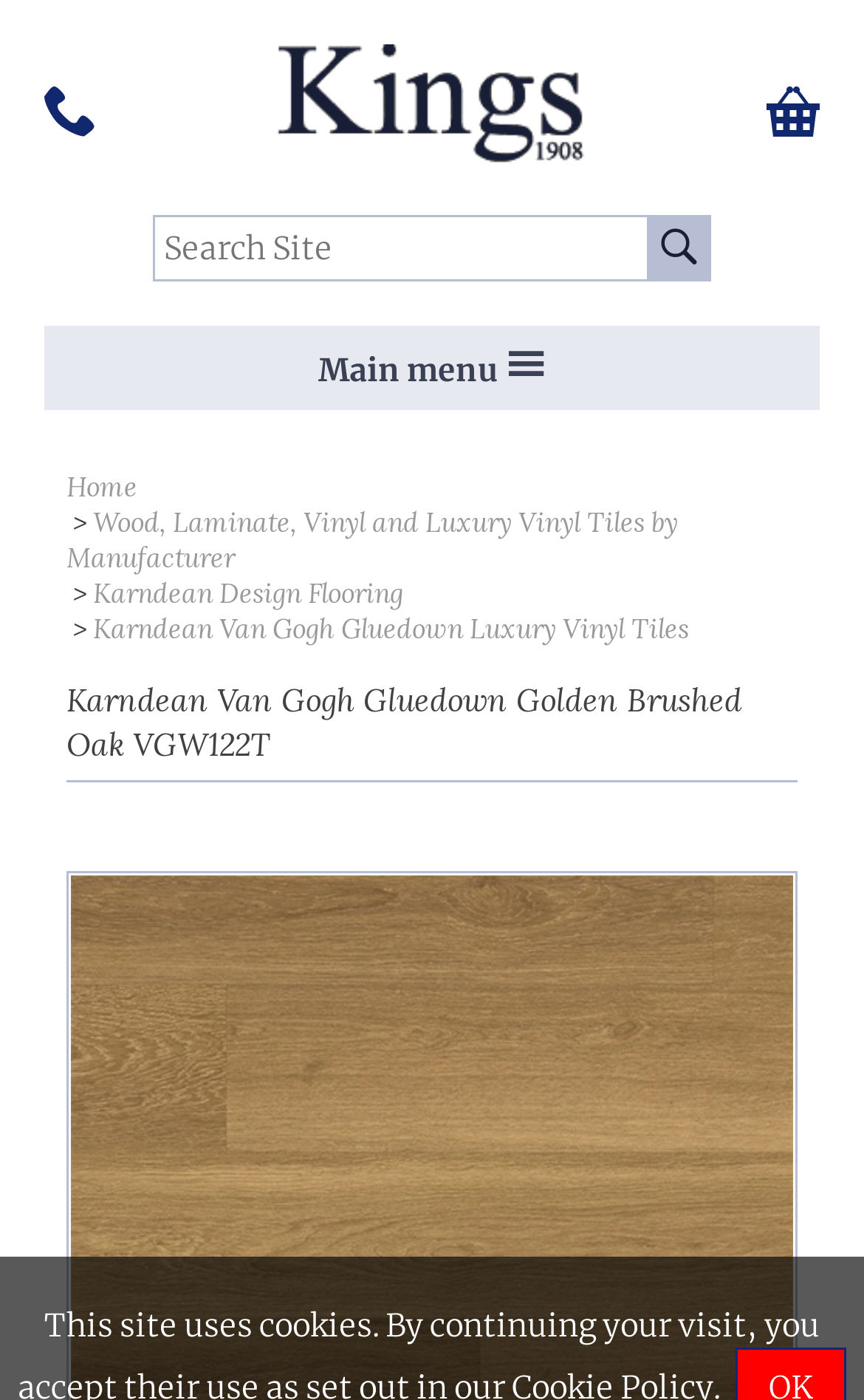Given the element description "Karndean Design Flooring", identify the bounding box of the corresponding UI element.

[0.108, 0.411, 0.467, 0.435]